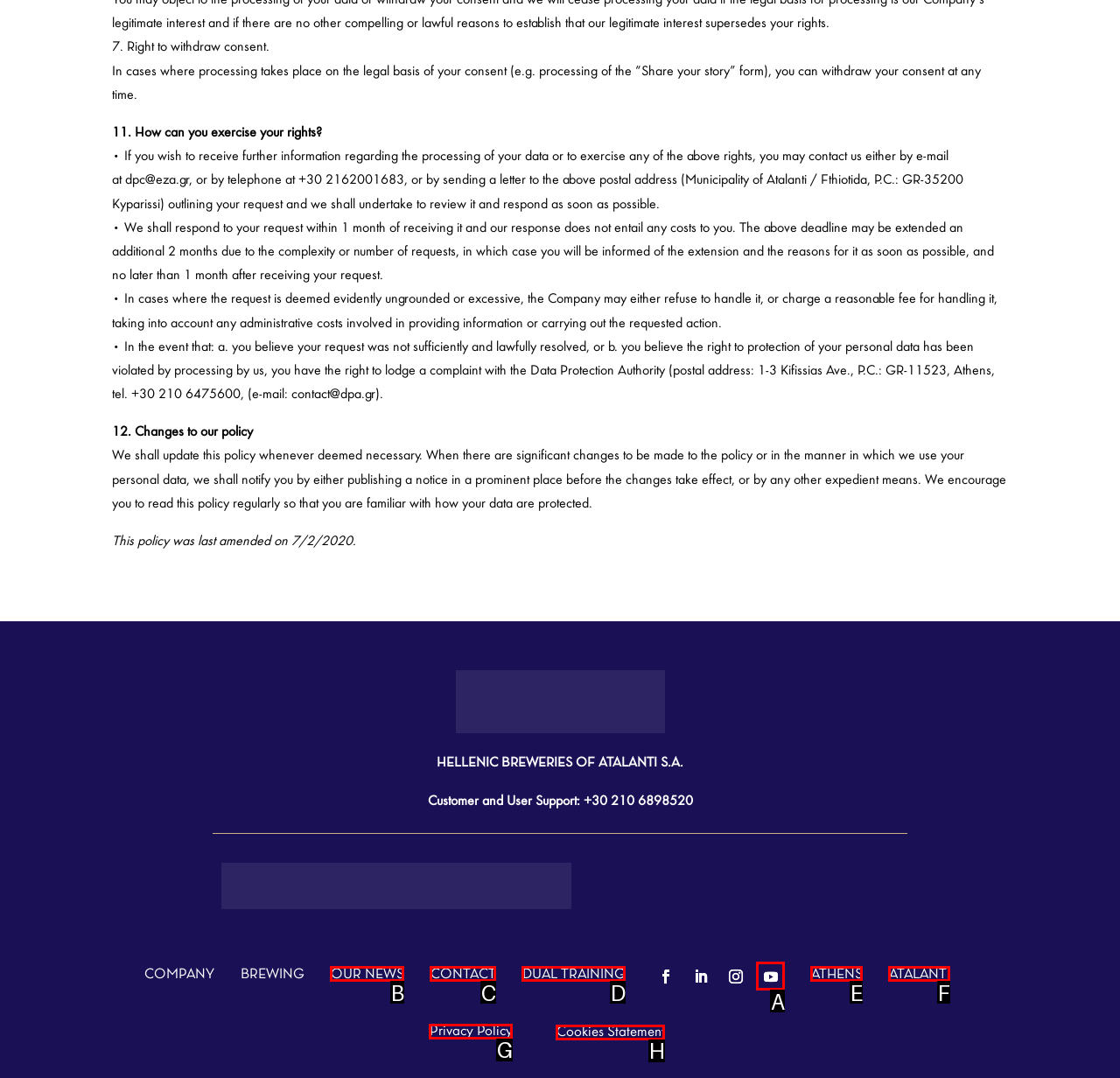Tell me which one HTML element best matches the description: Cookies Statement
Answer with the option's letter from the given choices directly.

H